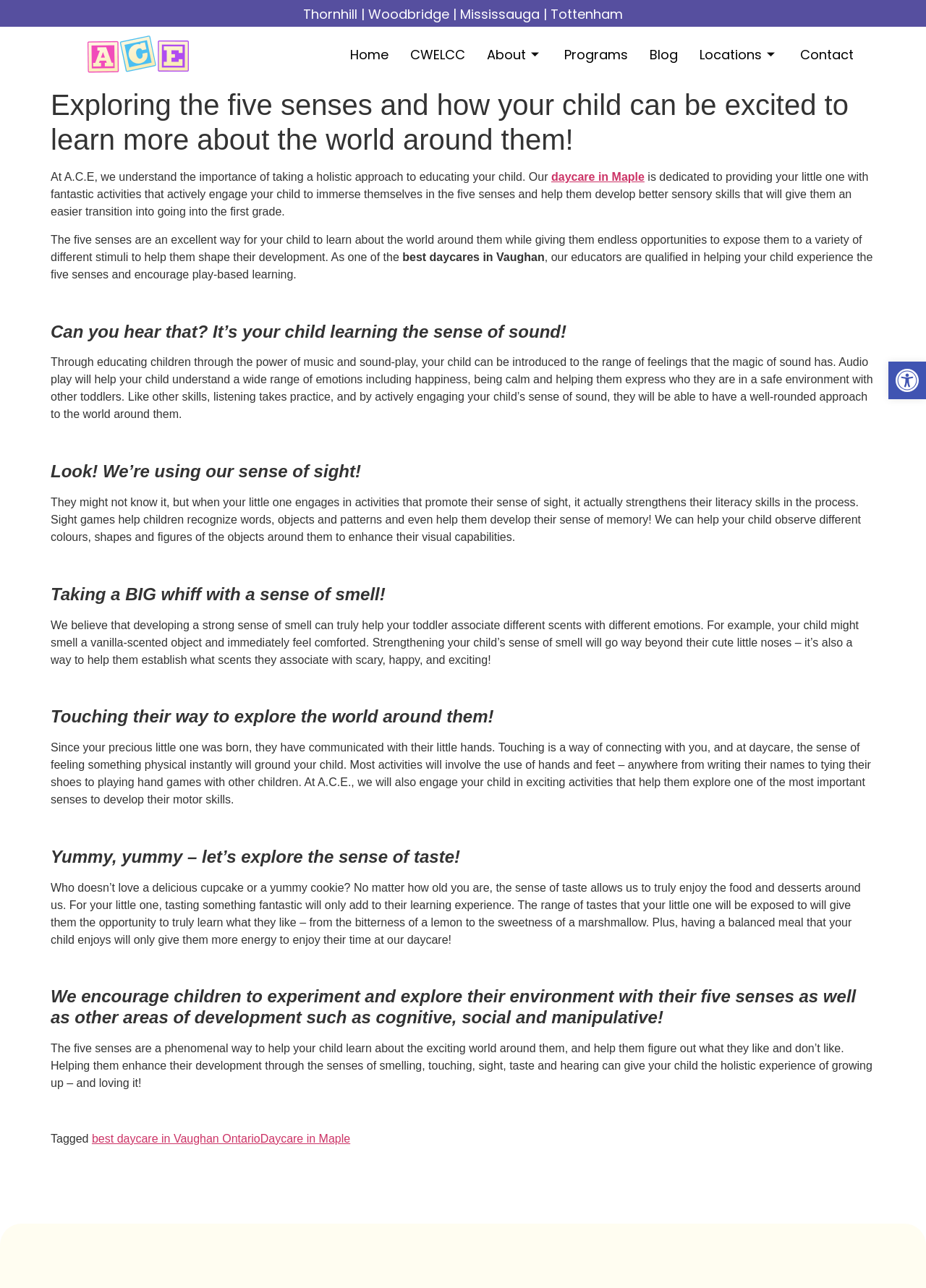Determine the bounding box coordinates of the region that needs to be clicked to achieve the task: "Learn more about the 'daycare in Maple'".

[0.595, 0.133, 0.696, 0.142]